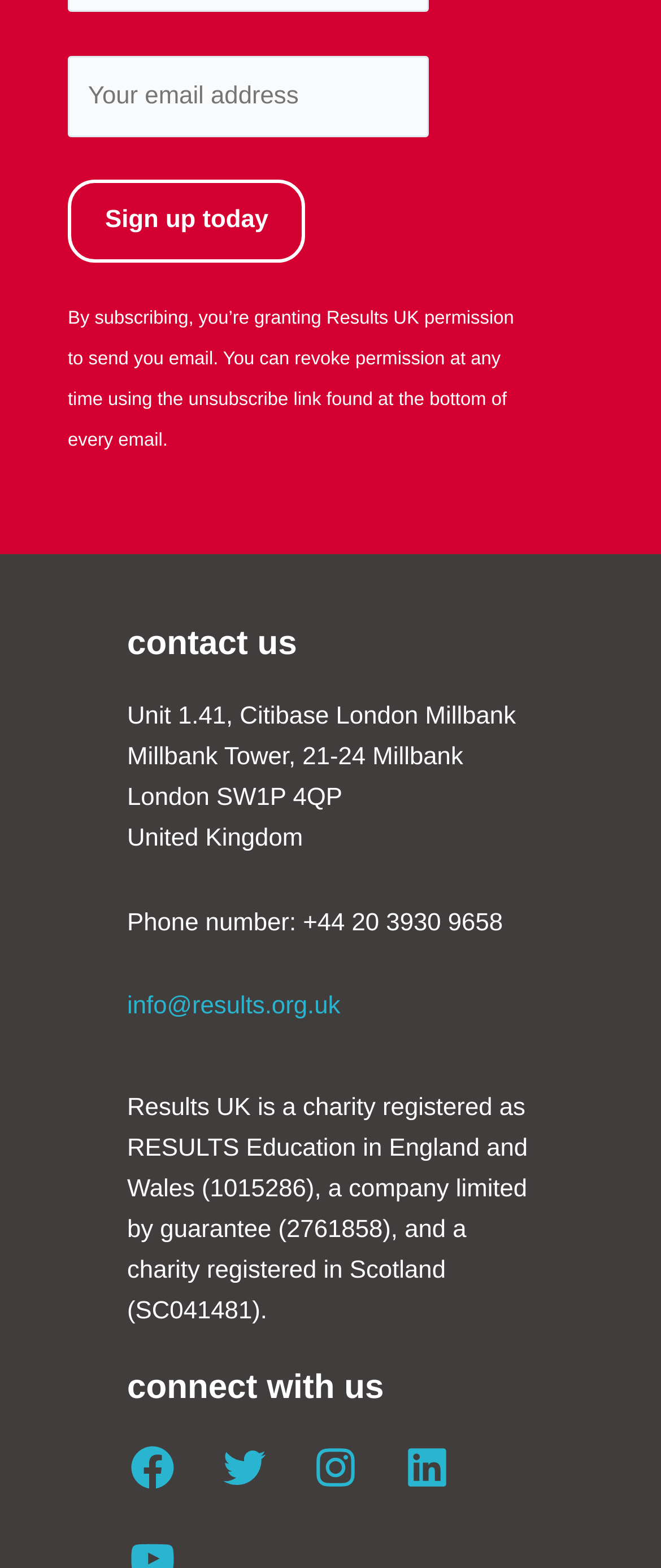How many social media platforms are linked on the webpage?
Look at the image and respond with a single word or a short phrase.

4